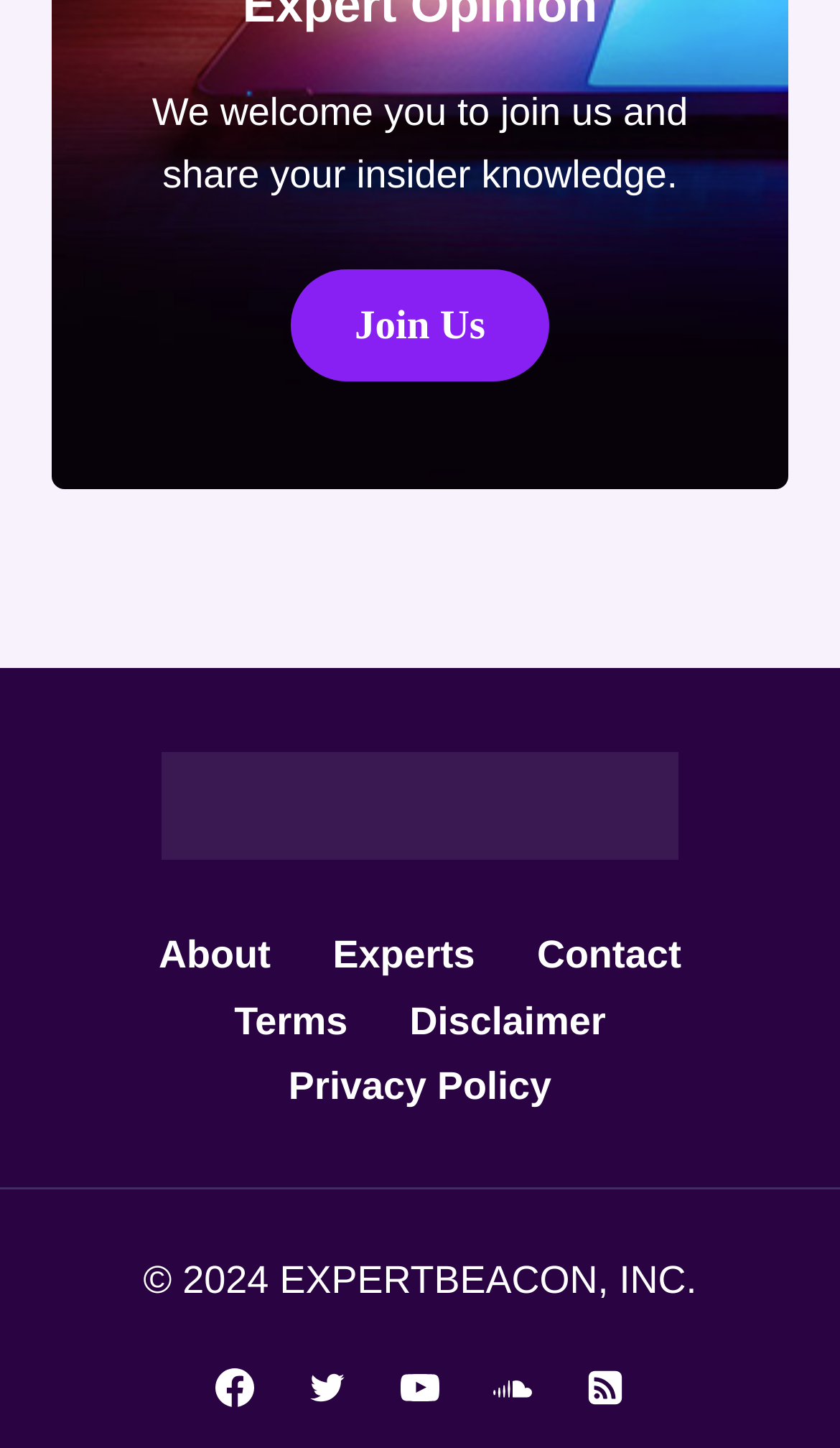For the given element description Privacy Policy, determine the bounding box coordinates of the UI element. The coordinates should follow the format (top-left x, top-left y, bottom-right x, bottom-right y) and be within the range of 0 to 1.

[0.307, 0.729, 0.693, 0.775]